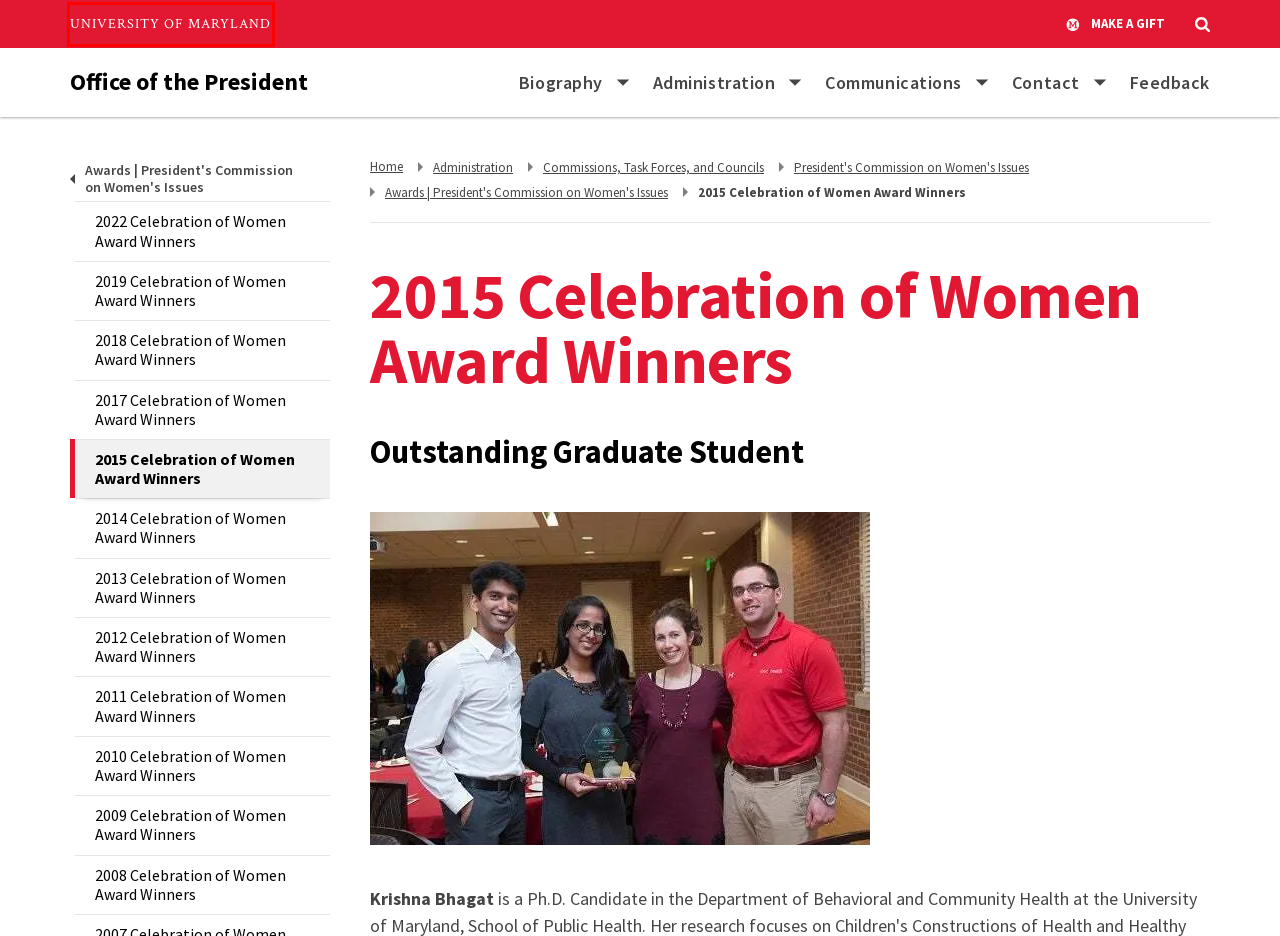Look at the screenshot of the webpage and find the element within the red bounding box. Choose the webpage description that best fits the new webpage that will appear after clicking the element. Here are the candidates:
A. Home | The University of Maryland
B. 2018 Celebration of Women Award Winners | Office of the President
C. Home | Office of the President
D. 2017 Celebration of Women Award Winners | Office of the President
E. Feedback | Office of the President
F. Awards | President's Commission on Women's… | Office of the President
G. Contact | Office of the President
H. President's Commission on Women's Issues | Office of the President

A